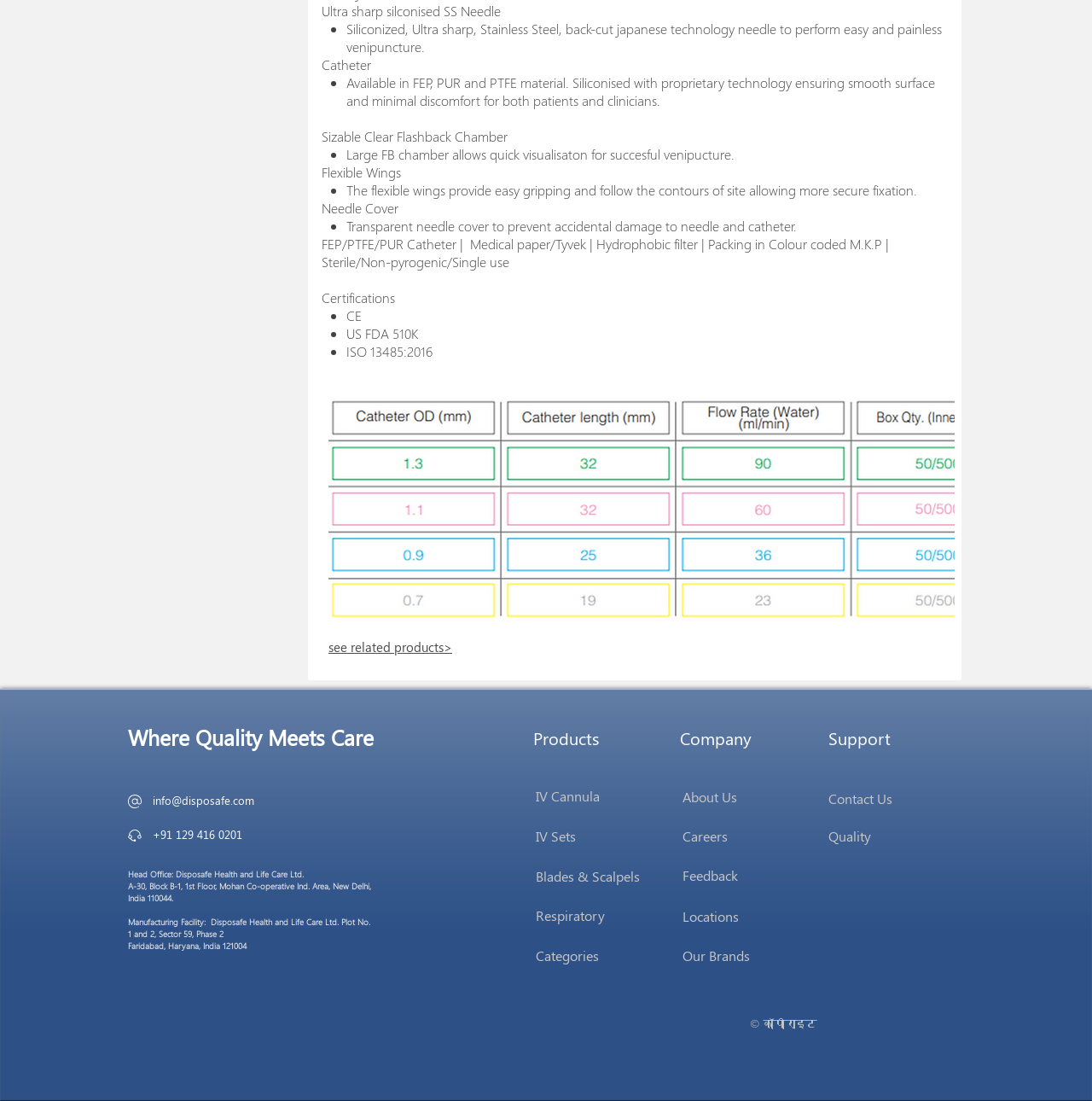What are the certifications of the product?
Look at the screenshot and respond with one word or a short phrase.

CE, US FDA 510K, ISO 13485:2016